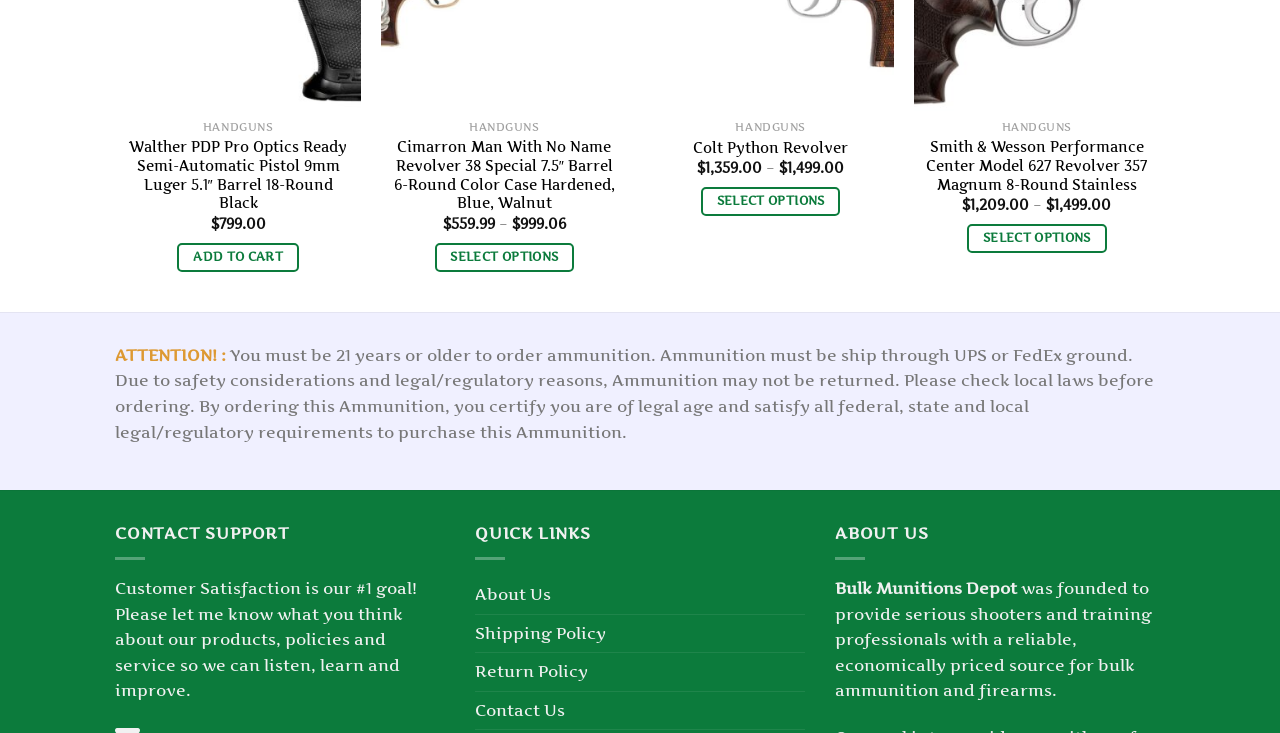Find the bounding box coordinates corresponding to the UI element with the description: "Shipping Policy". The coordinates should be formatted as [left, top, right, bottom], with values as floats between 0 and 1.

[0.371, 0.839, 0.473, 0.89]